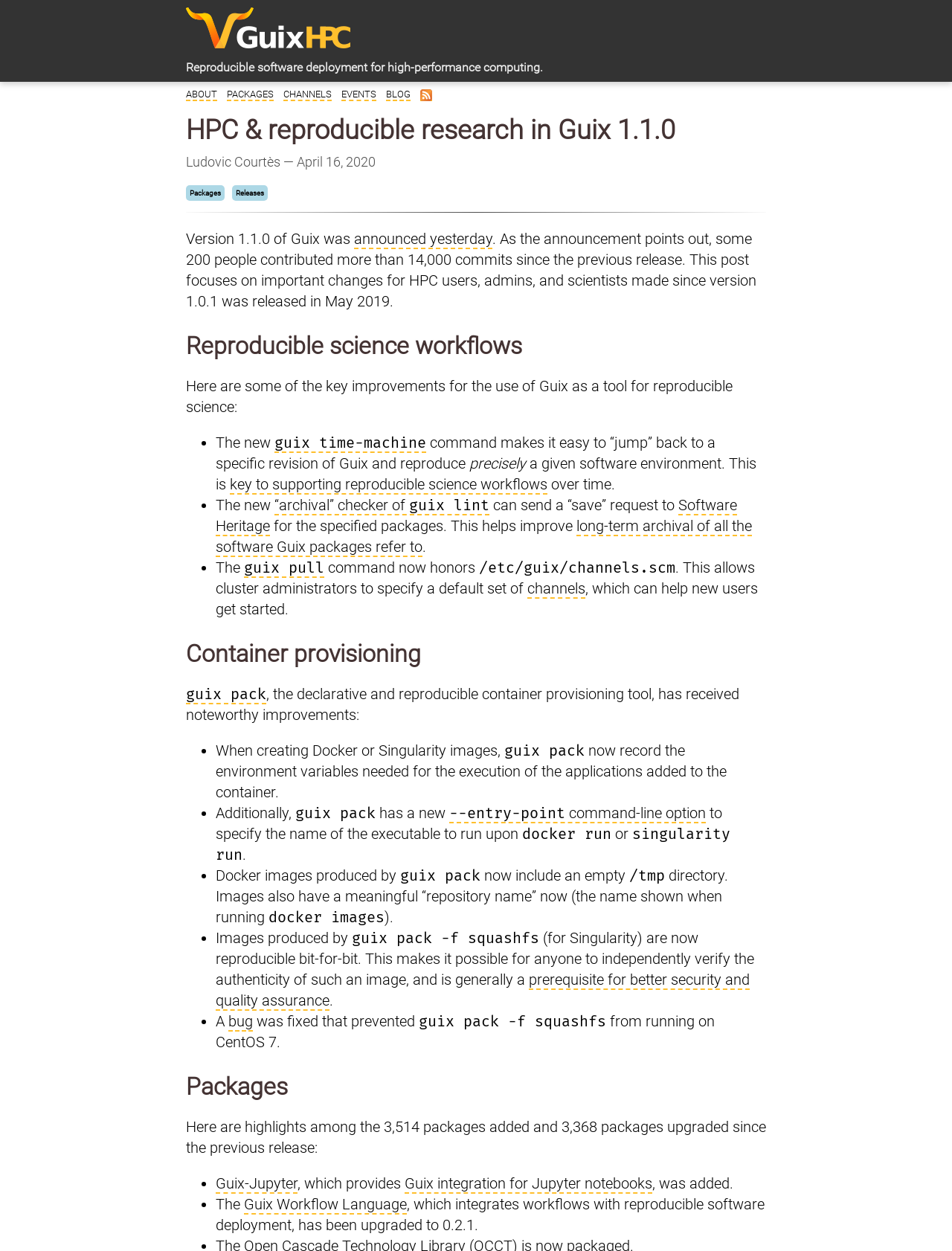Extract the bounding box coordinates for the UI element described as: "bug".

[0.24, 0.809, 0.266, 0.825]